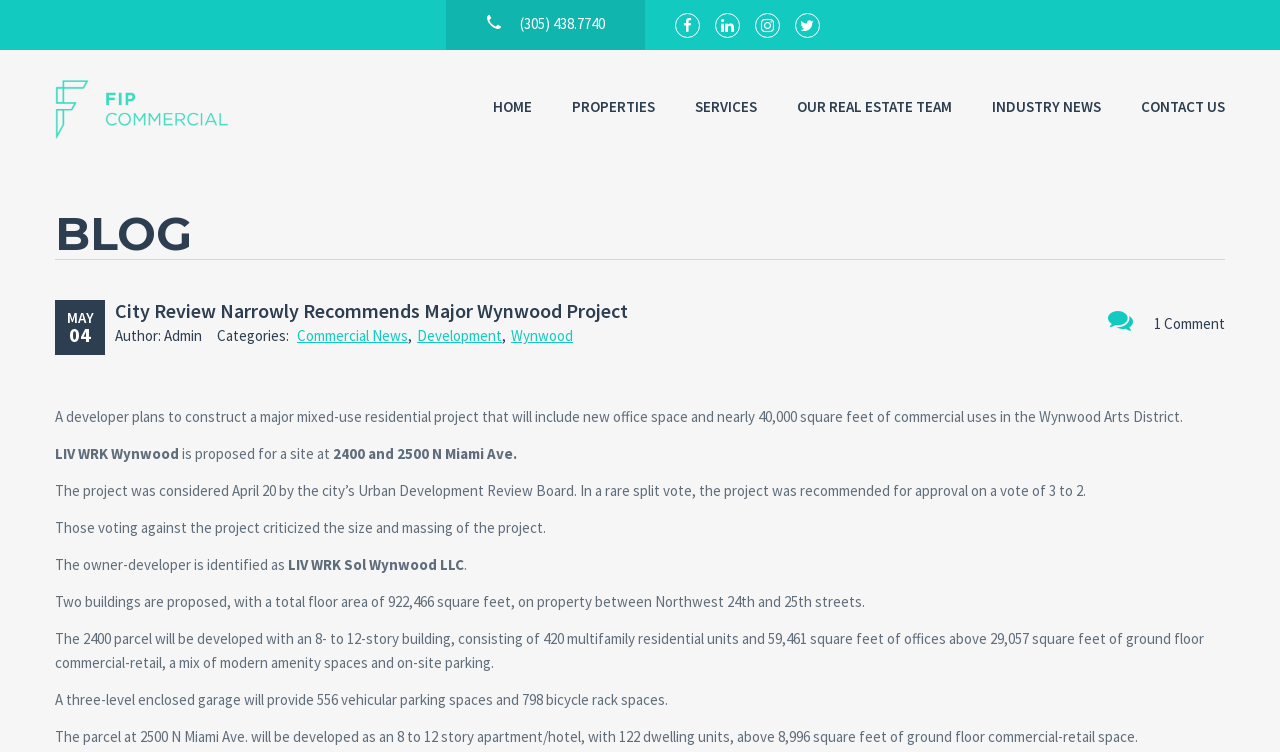Locate the bounding box coordinates of the region to be clicked to comply with the following instruction: "Contact US". The coordinates must be four float numbers between 0 and 1, in the form [left, top, right, bottom].

[0.891, 0.126, 0.957, 0.158]